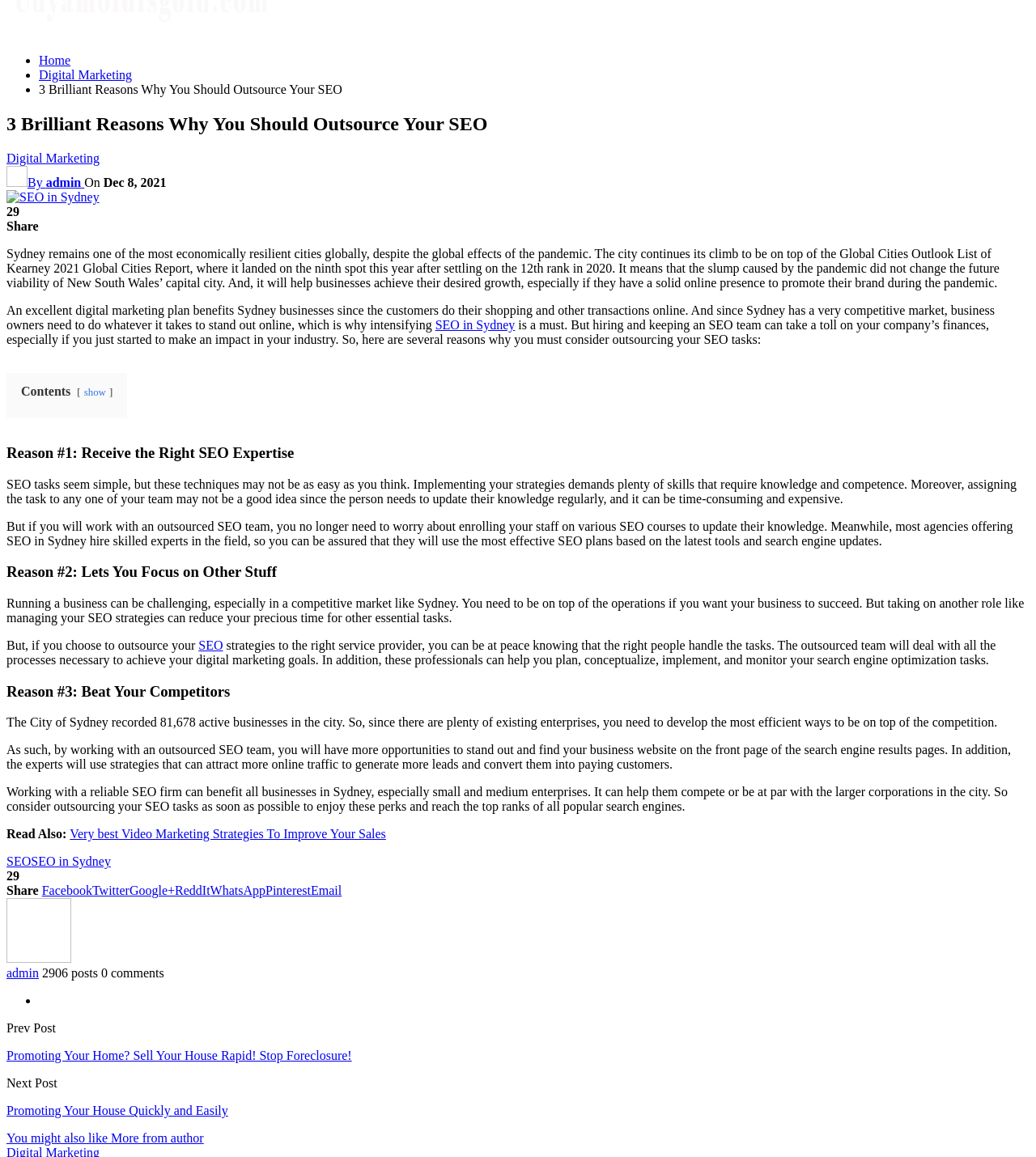Locate the bounding box coordinates of the clickable area needed to fulfill the instruction: "Read 'Promoting Your Home? Sell Your House Rapid! Stop Foreclosure!' article".

[0.006, 0.767, 0.34, 0.779]